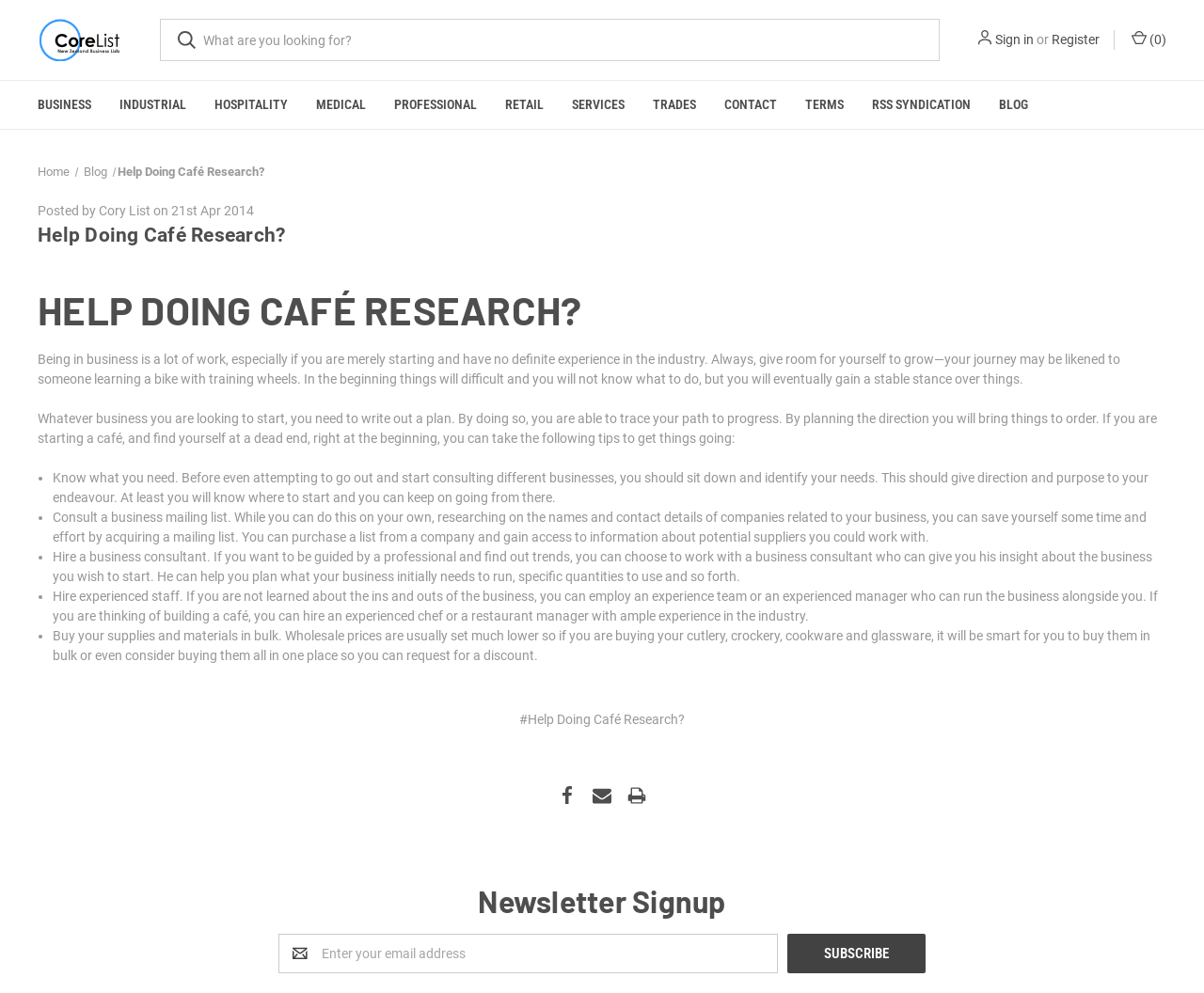Given the webpage screenshot, identify the bounding box of the UI element that matches this description: "name="nl_email" placeholder="Enter your email address"".

[0.231, 0.94, 0.646, 0.98]